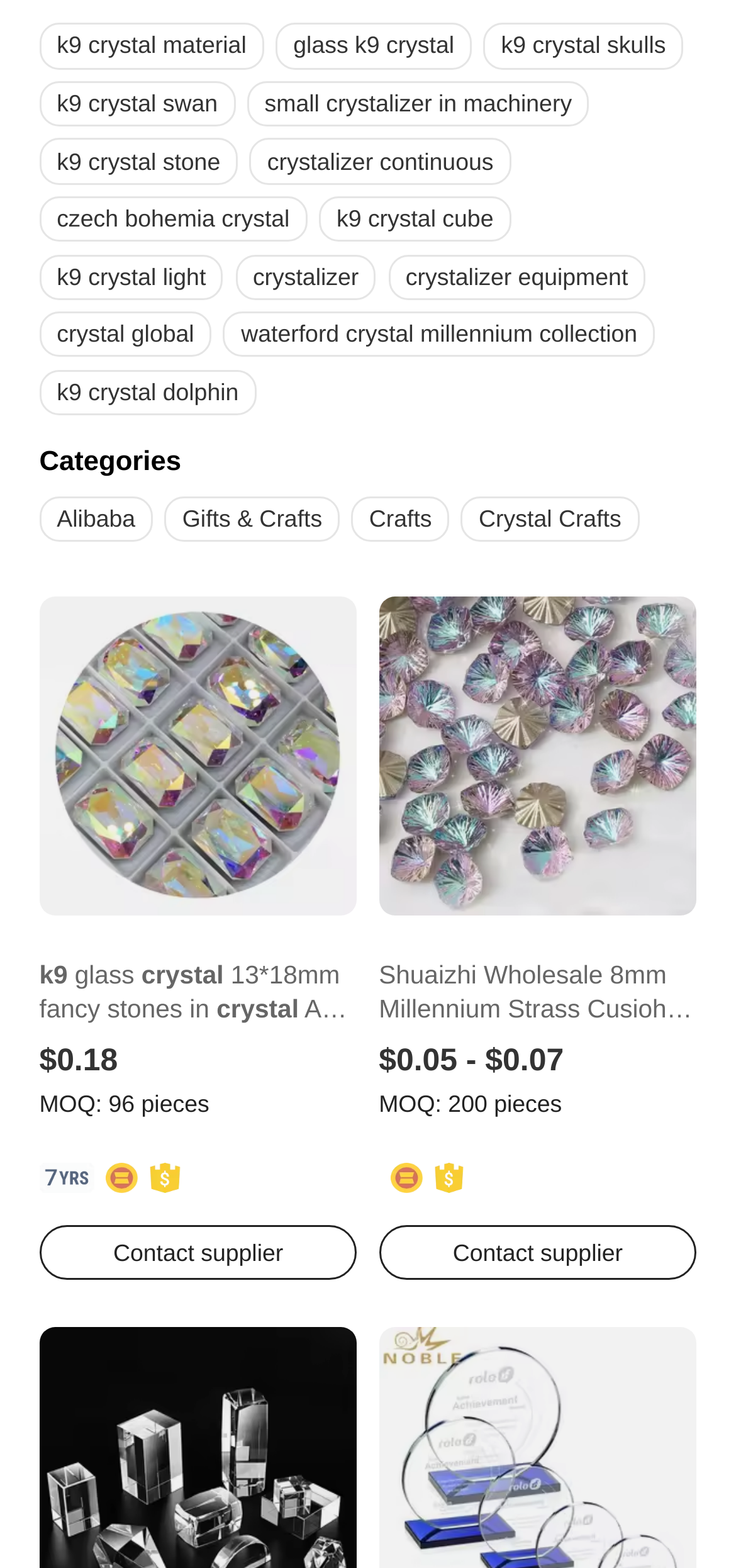Determine the bounding box coordinates of the UI element described below. Use the format (top-left x, top-left y, bottom-right x, bottom-right y) with floating point numbers between 0 and 1: Contact supplier

[0.515, 0.781, 0.947, 0.816]